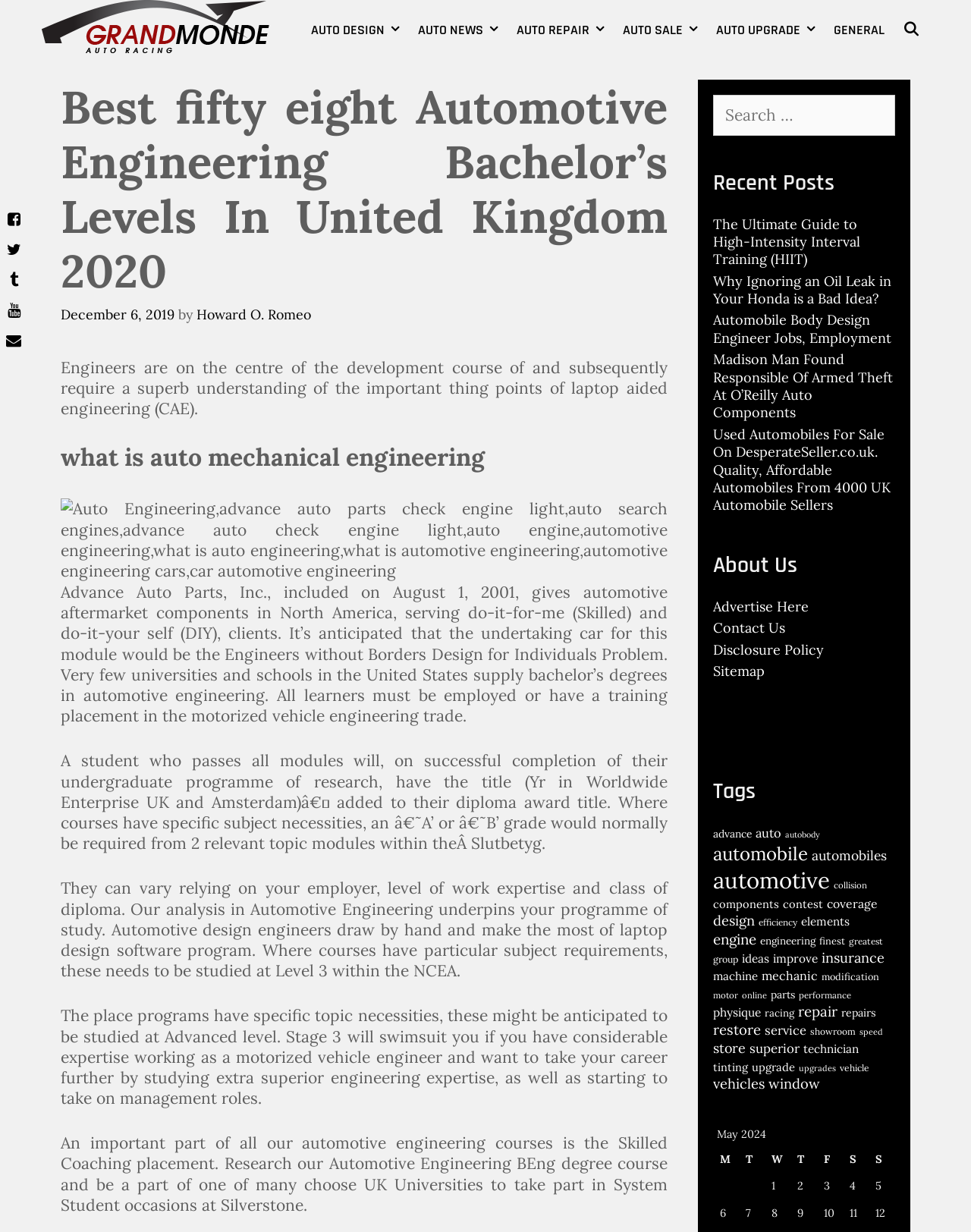Determine the bounding box coordinates for the element that should be clicked to follow this instruction: "Click on the 'About Us' link". The coordinates should be given as four float numbers between 0 and 1, in the format [left, top, right, bottom].

[0.734, 0.445, 0.922, 0.473]